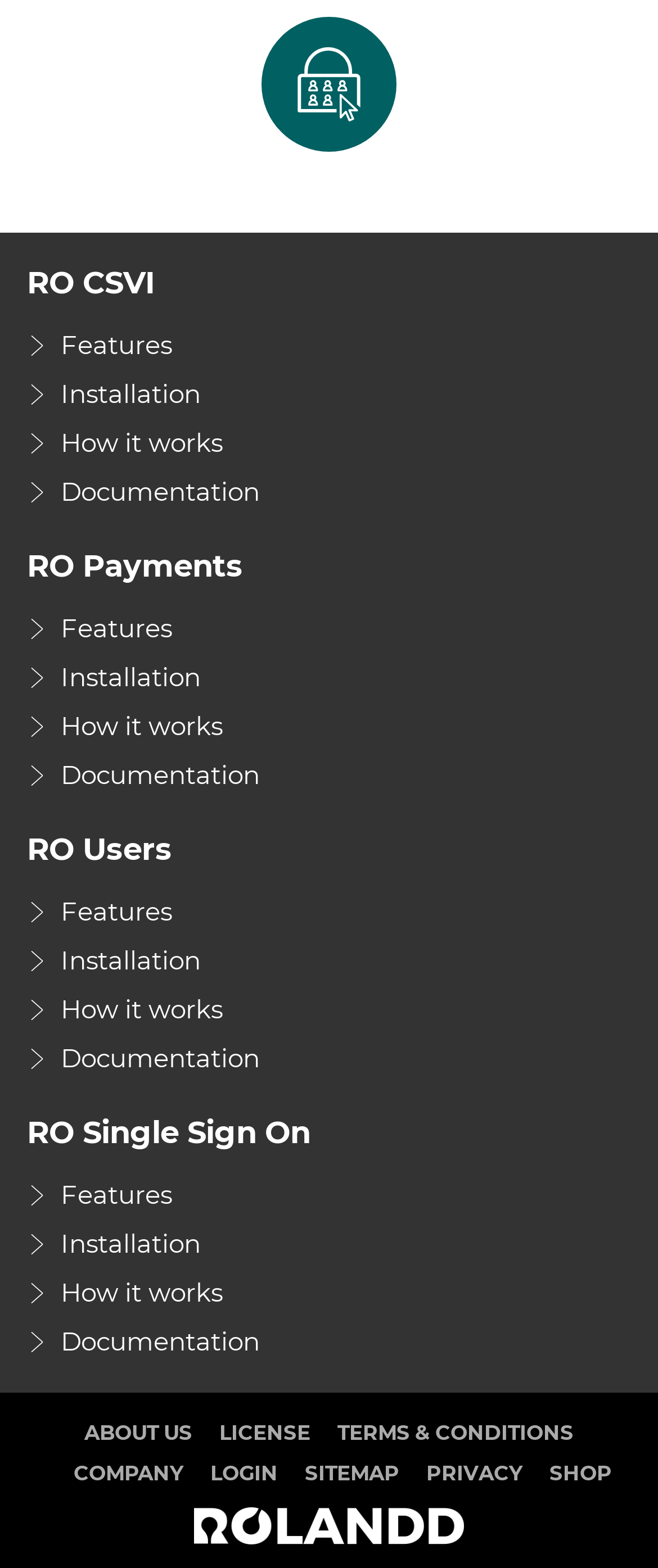Specify the bounding box coordinates of the element's region that should be clicked to achieve the following instruction: "learn about RO Payments". The bounding box coordinates consist of four float numbers between 0 and 1, in the format [left, top, right, bottom].

[0.041, 0.346, 0.959, 0.376]